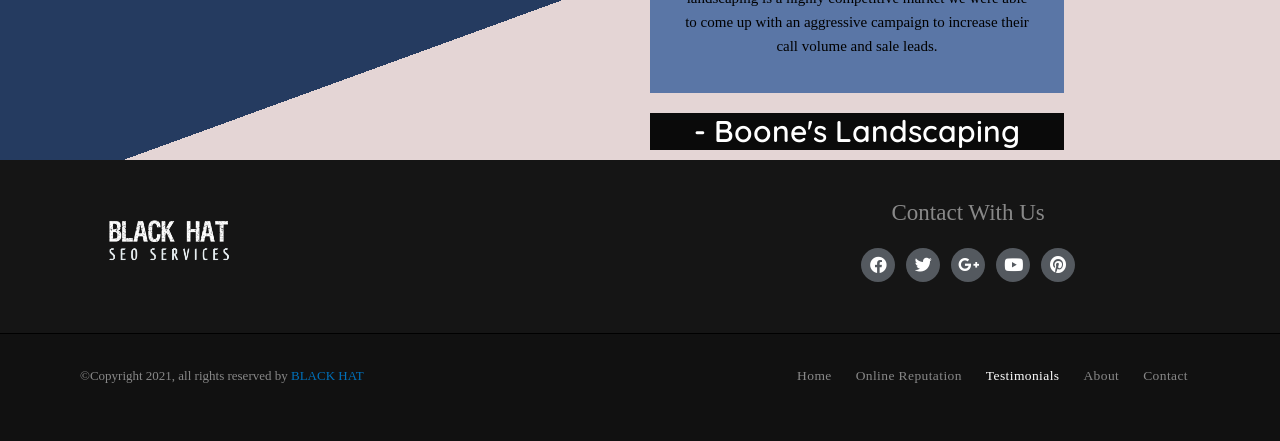Bounding box coordinates should be in the format (top-left x, top-left y, bottom-right x, bottom-right y) and all values should be floating point numbers between 0 and 1. Determine the bounding box coordinate for the UI element described as: Online Reputation

[0.659, 0.829, 0.761, 0.875]